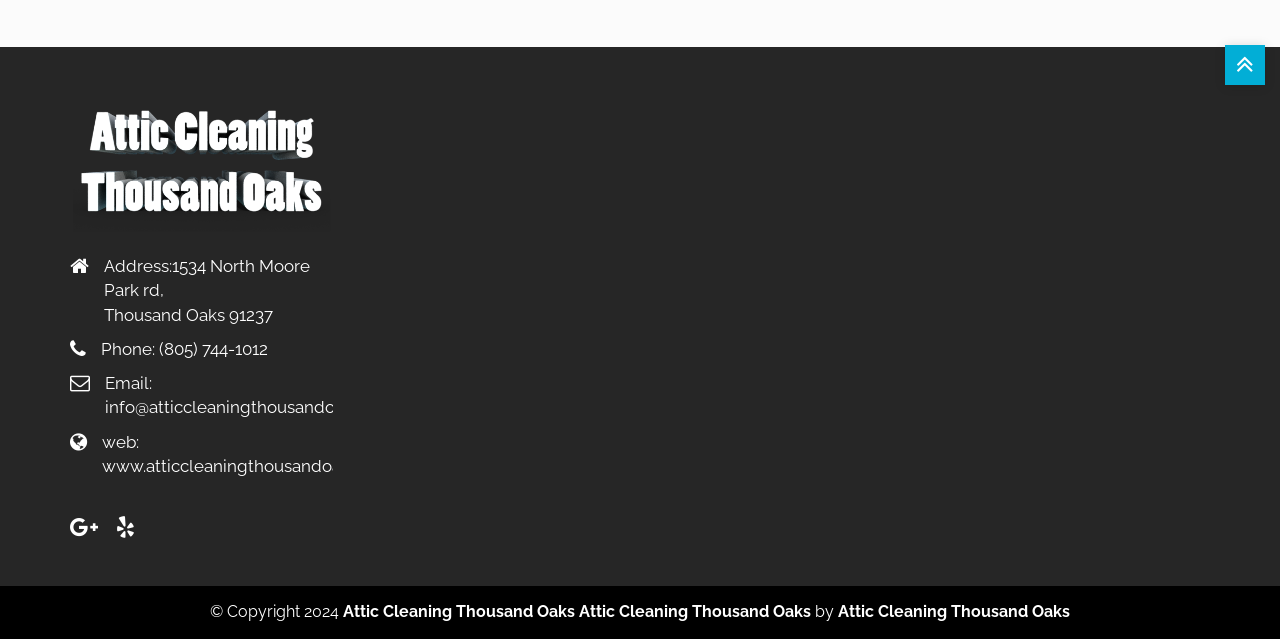Determine the bounding box coordinates of the UI element described below. Use the format (top-left x, top-left y, bottom-right x, bottom-right y) with floating point numbers between 0 and 1: (805) 744-1012

[0.124, 0.53, 0.209, 0.562]